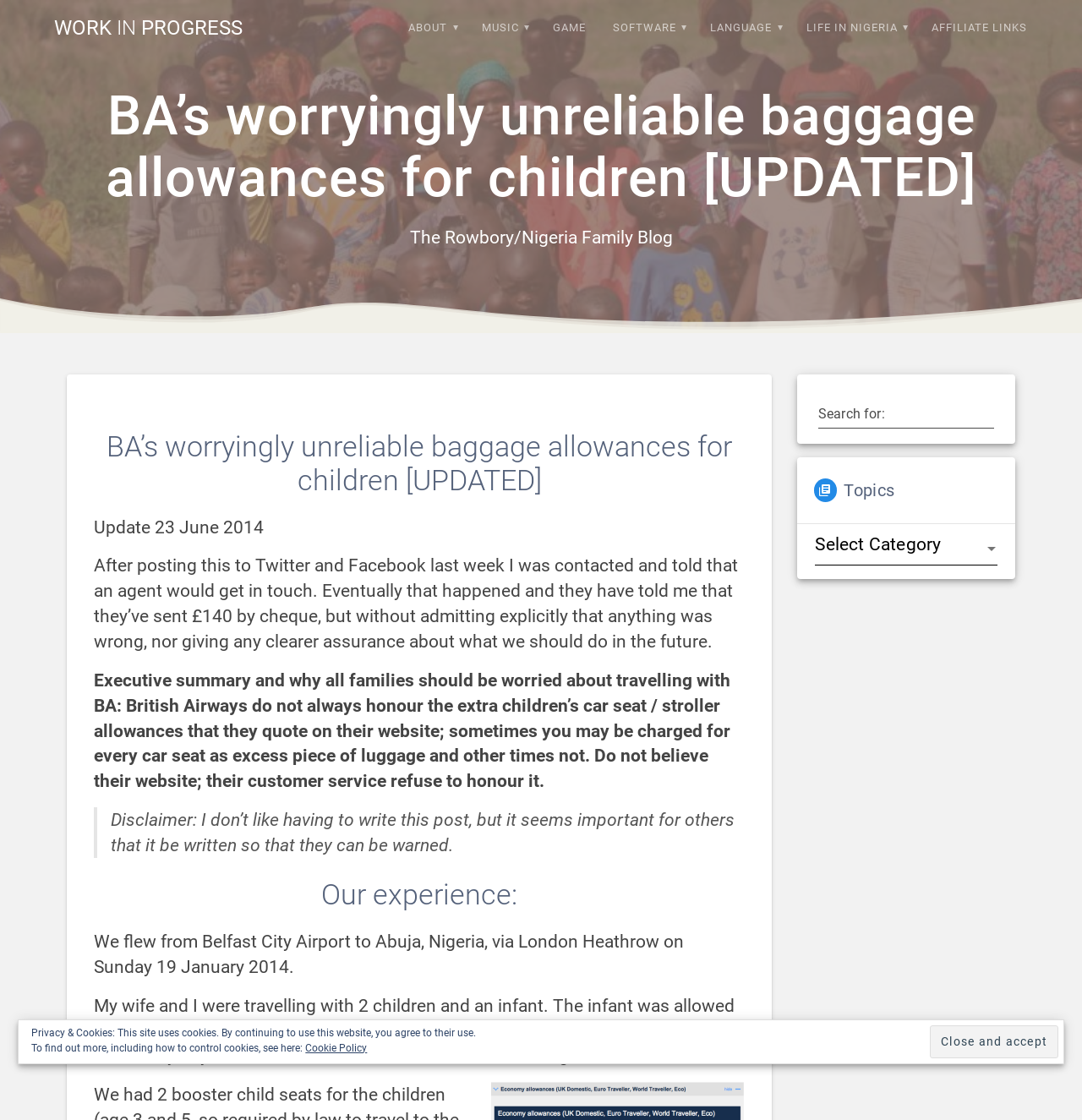Determine the bounding box coordinates of the clickable area required to perform the following instruction: "Click on the 'Donate' link". The coordinates should be represented as four float numbers between 0 and 1: [left, top, right, bottom].

[0.557, 0.168, 0.752, 0.207]